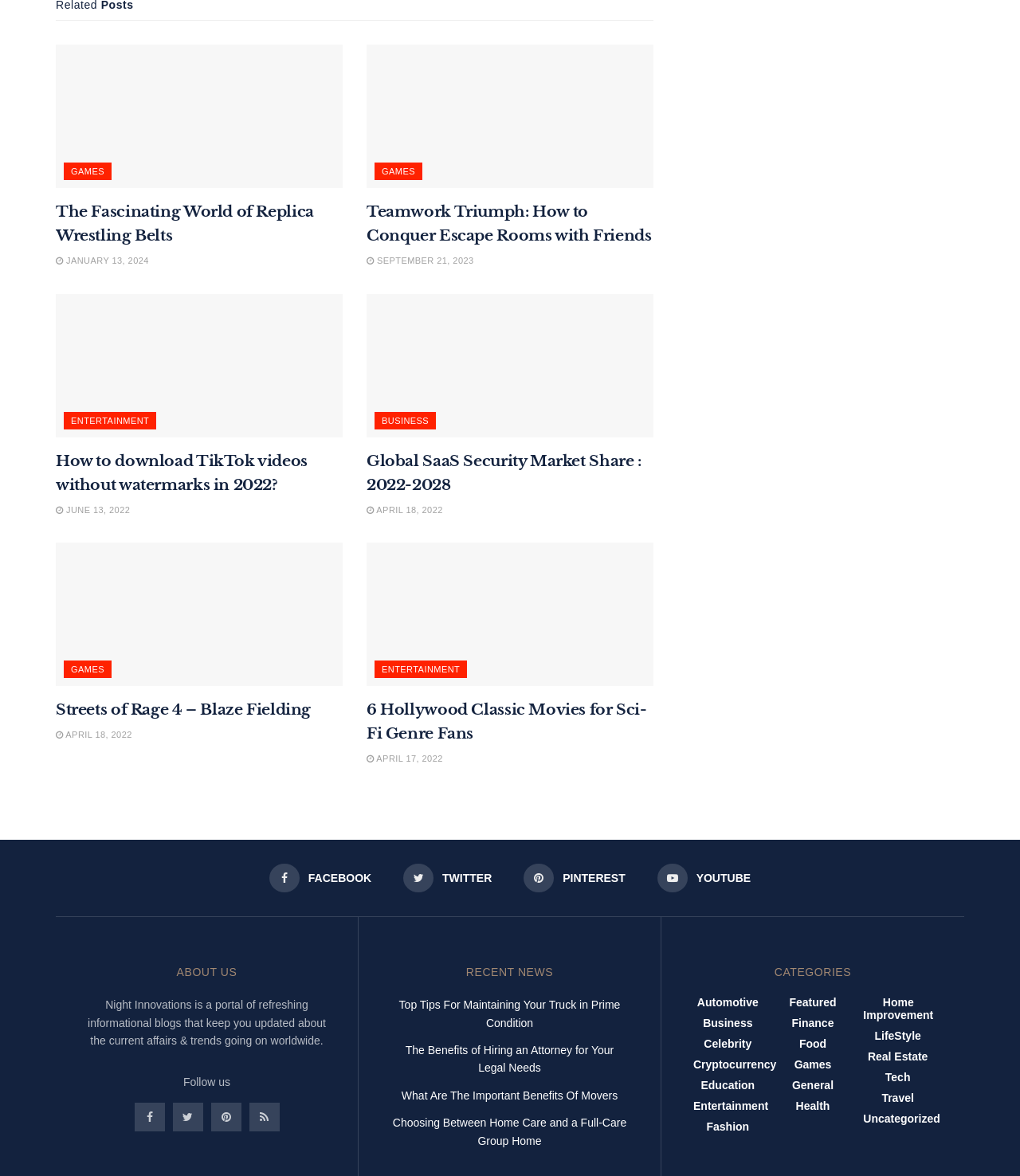How many categories are listed on the webpage?
Use the information from the image to give a detailed answer to the question.

I counted the number of links under the heading 'CATEGORIES' and found 21 categories listed.